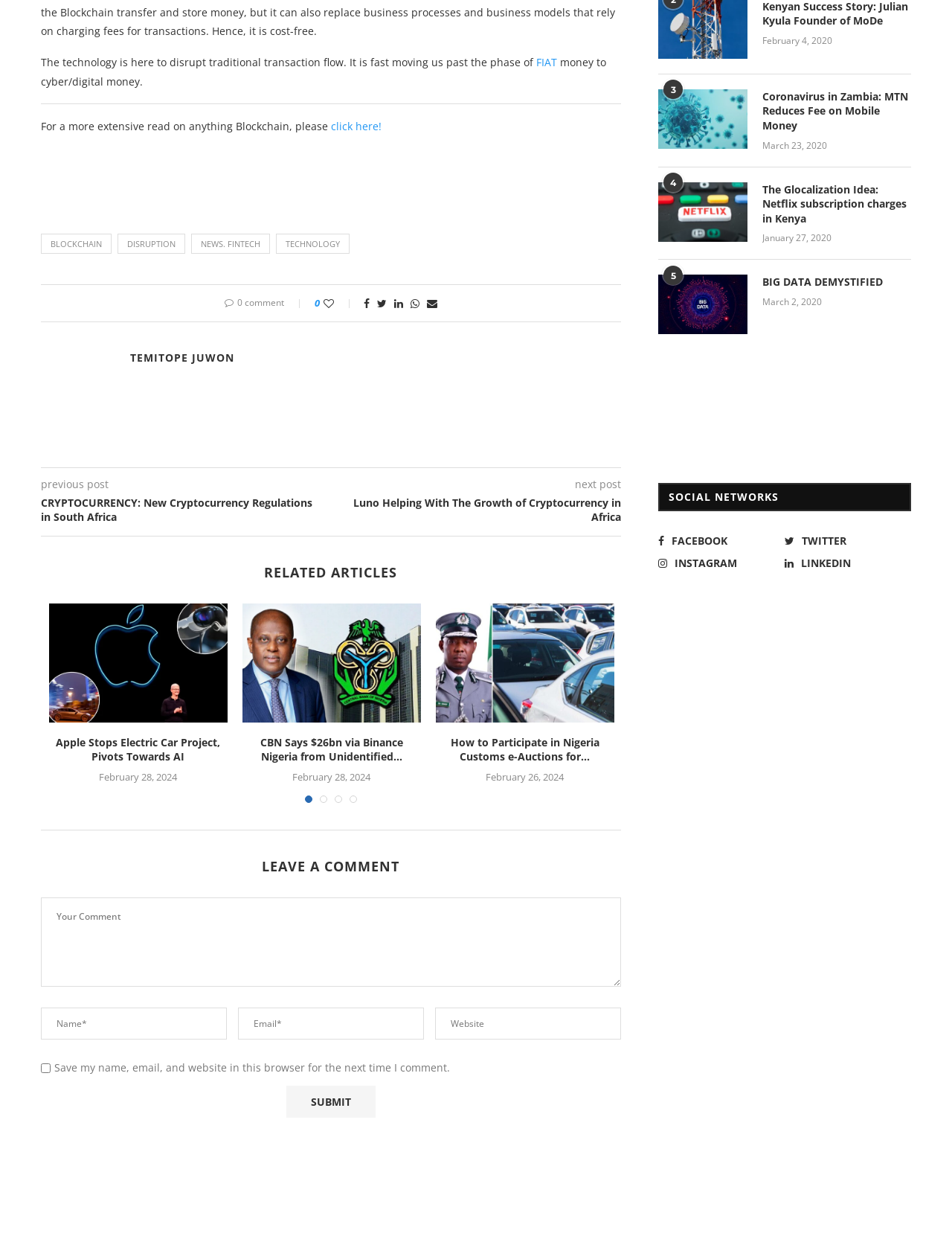How many comments are there on the article?
Look at the image and answer with only one word or phrase.

0